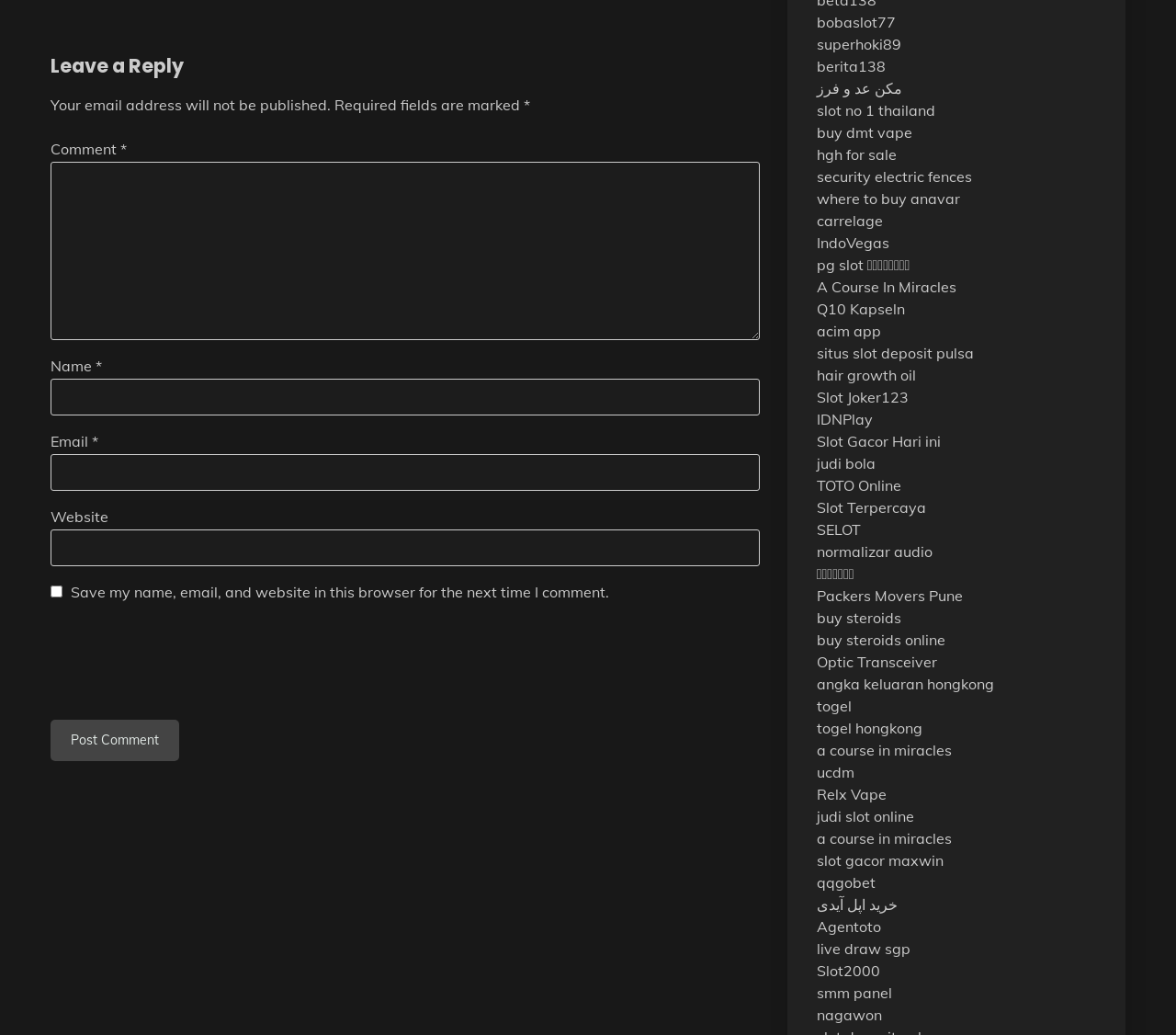Identify the bounding box coordinates of the HTML element based on this description: "خرید اپل آیدی".

[0.694, 0.865, 0.763, 0.883]